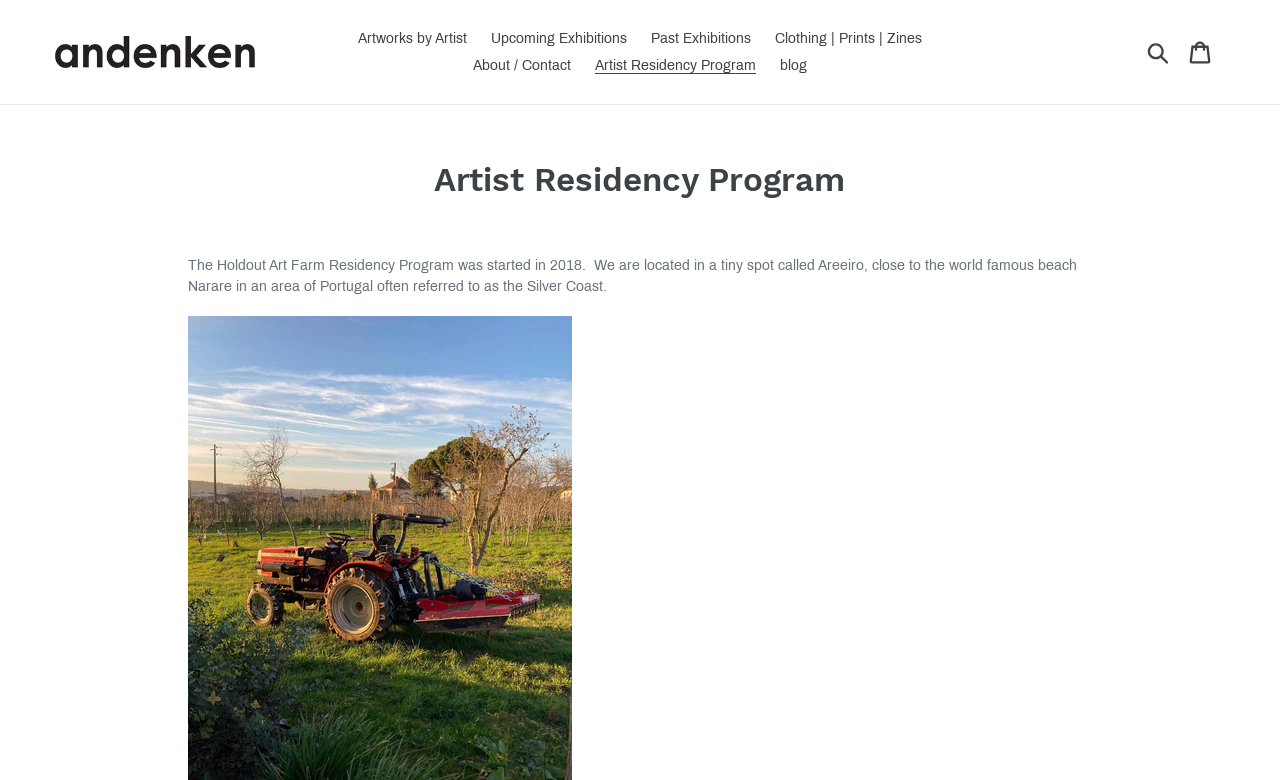Find and provide the bounding box coordinates for the UI element described here: "Clothing | Prints | Zines". The coordinates should be given as four float numbers between 0 and 1: [left, top, right, bottom].

[0.598, 0.032, 0.728, 0.067]